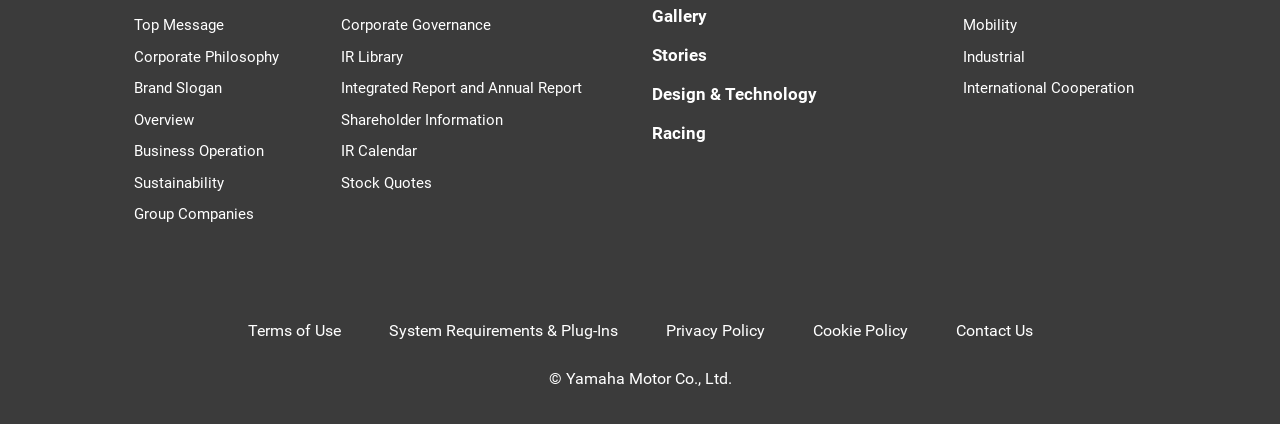Answer the following in one word or a short phrase: 
What is the company name mentioned at the bottom of the webpage?

Yamaha Motor Co., Ltd.